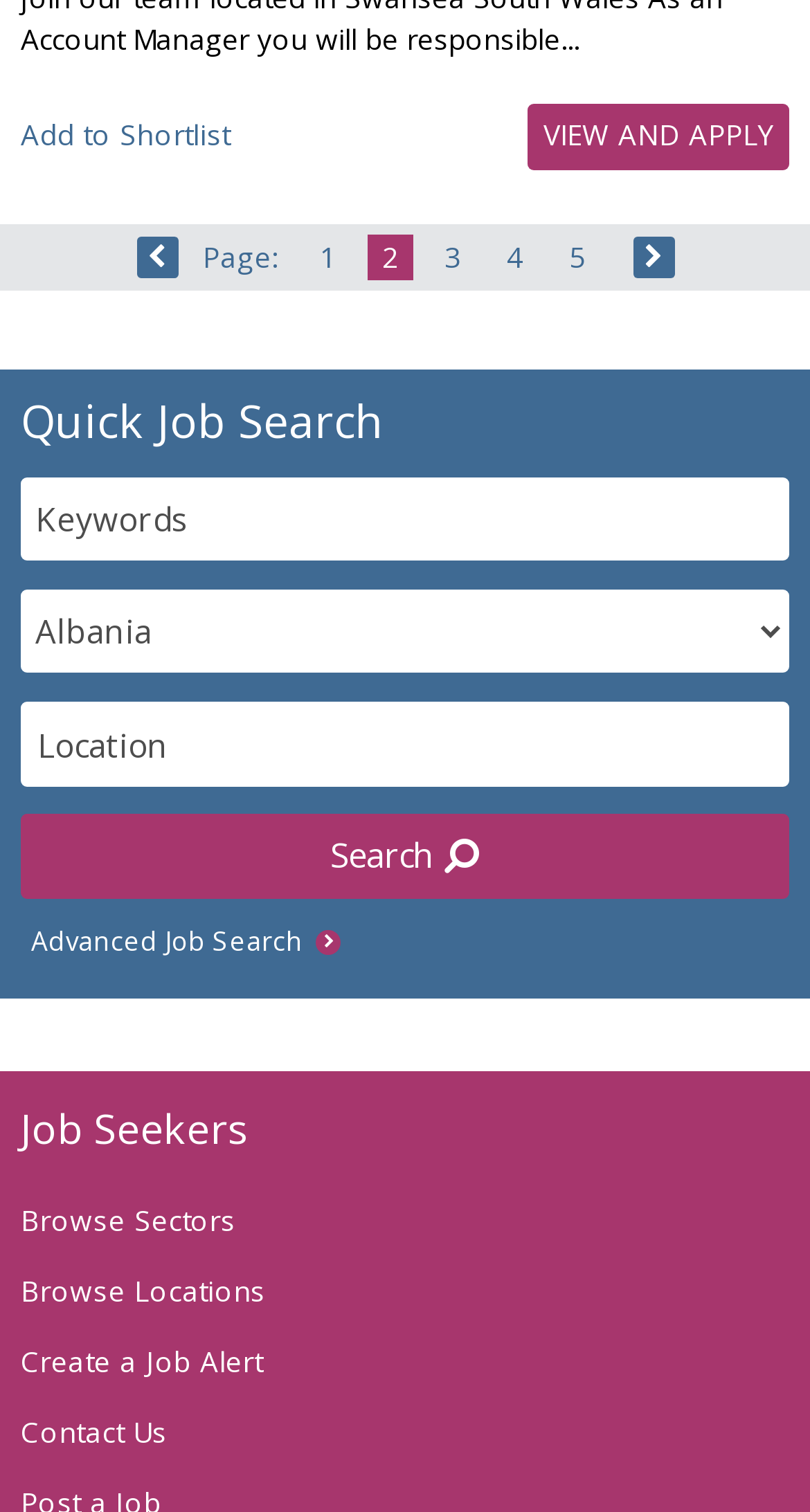Find the bounding box coordinates for the element described here: "aria-label="Switch to dark mode"".

None